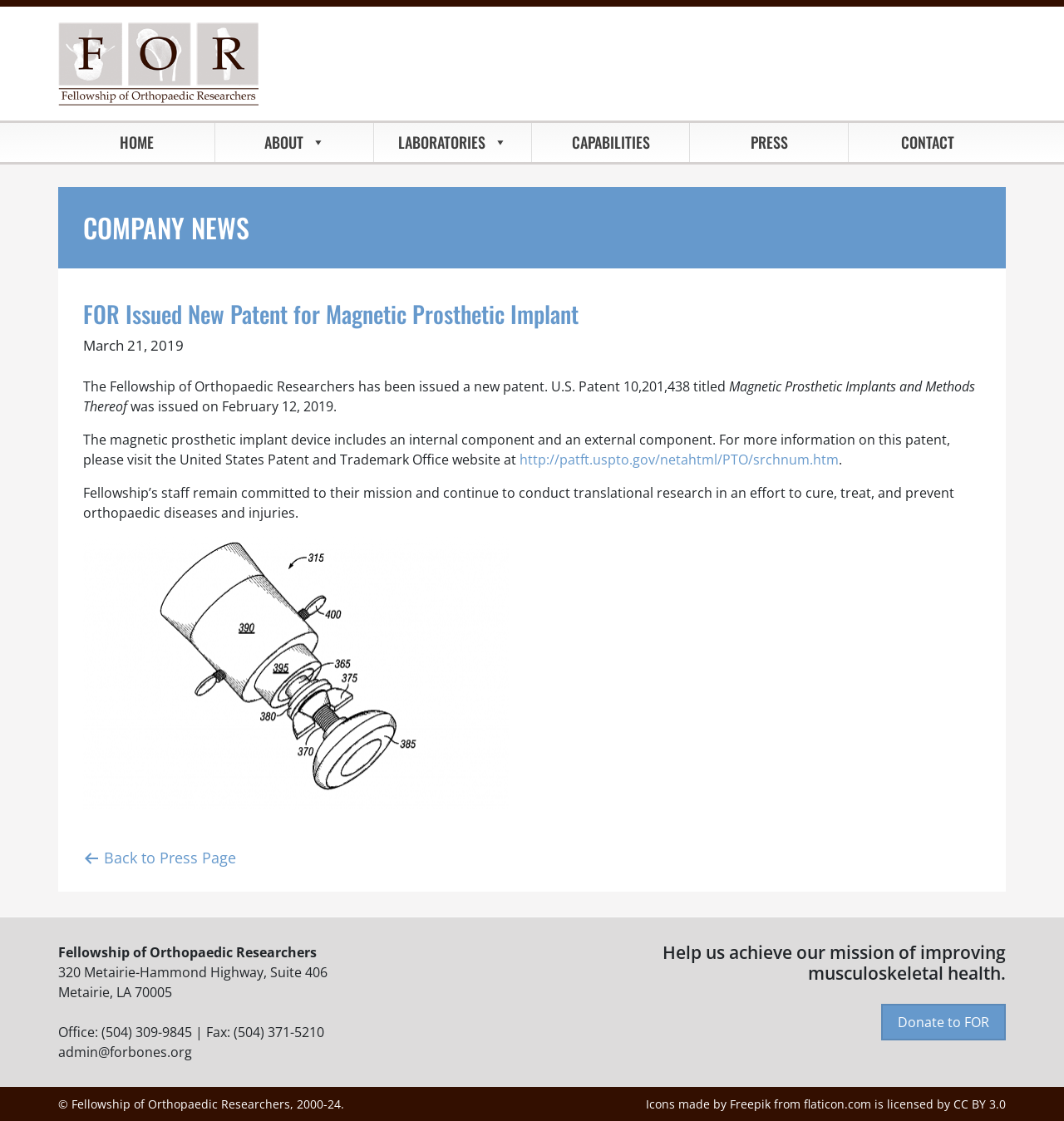Find the coordinates for the bounding box of the element with this description: "Donate to FOR".

[0.828, 0.896, 0.945, 0.928]